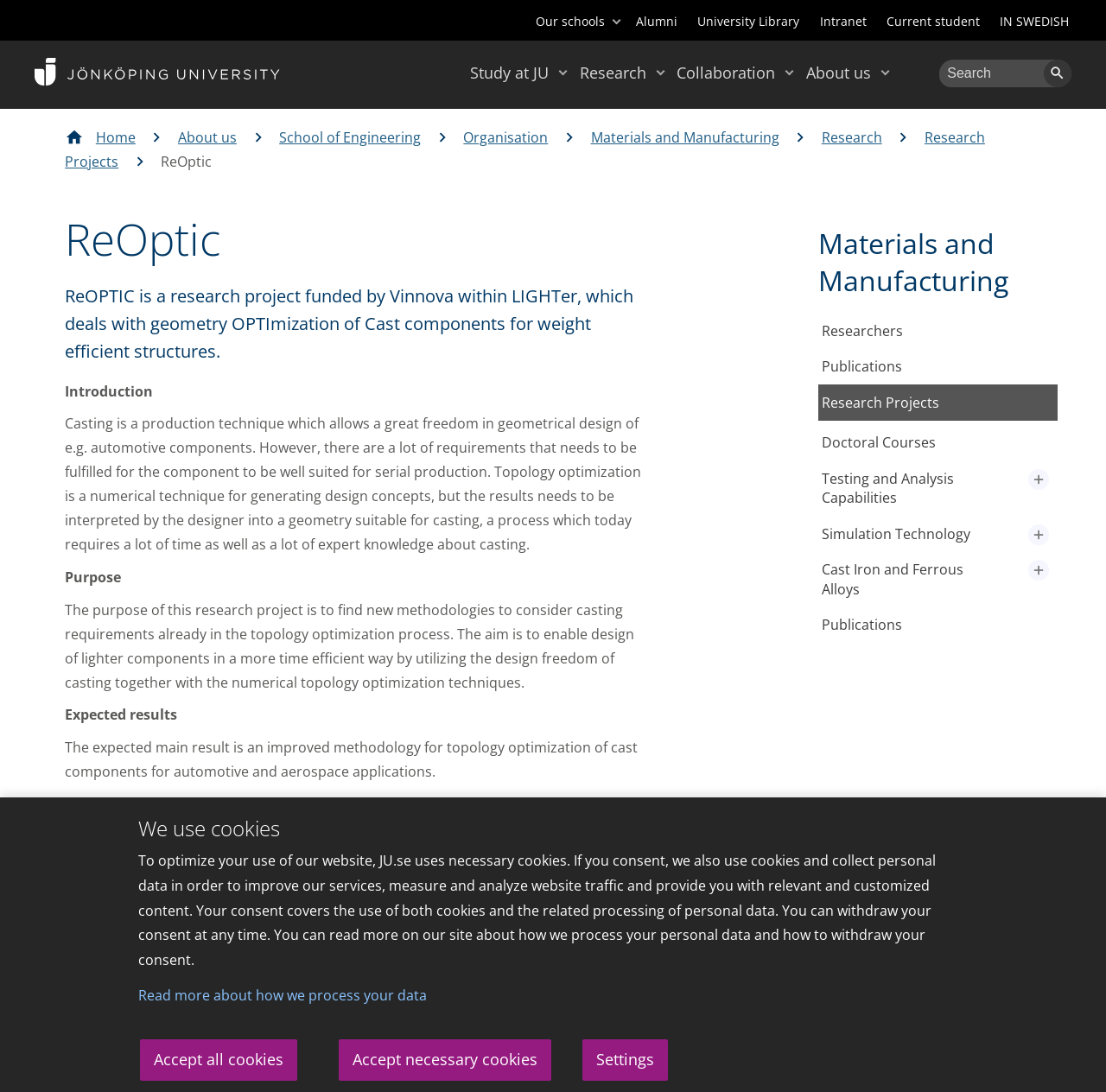Provide the bounding box coordinates of the HTML element described by the text: "Research Projects".

[0.059, 0.117, 0.891, 0.156]